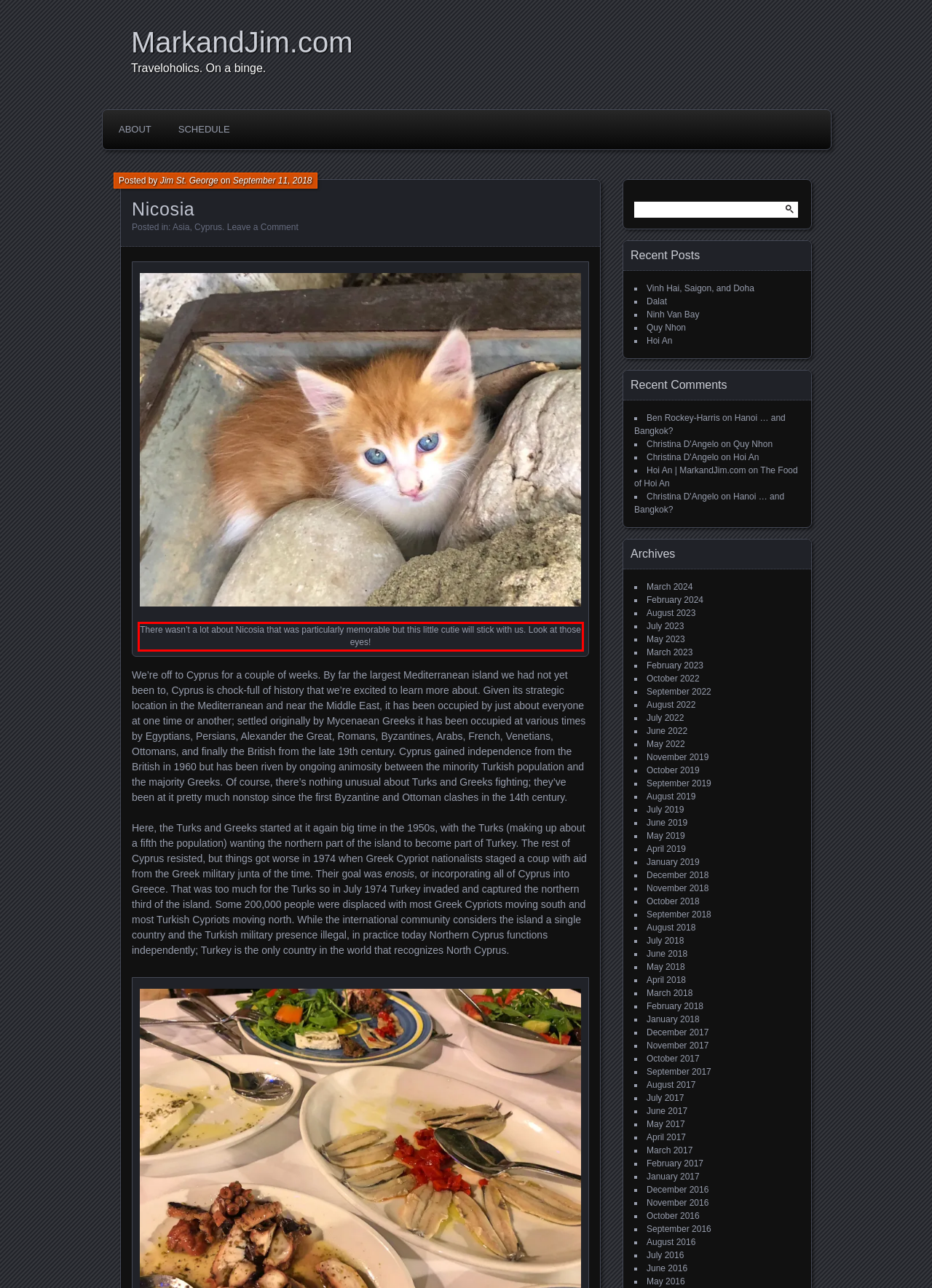Please examine the screenshot of the webpage and read the text present within the red rectangle bounding box.

There wasn’t a lot about Nicosia that was particularly memorable but this little cutie will stick with us. Look at those eyes!